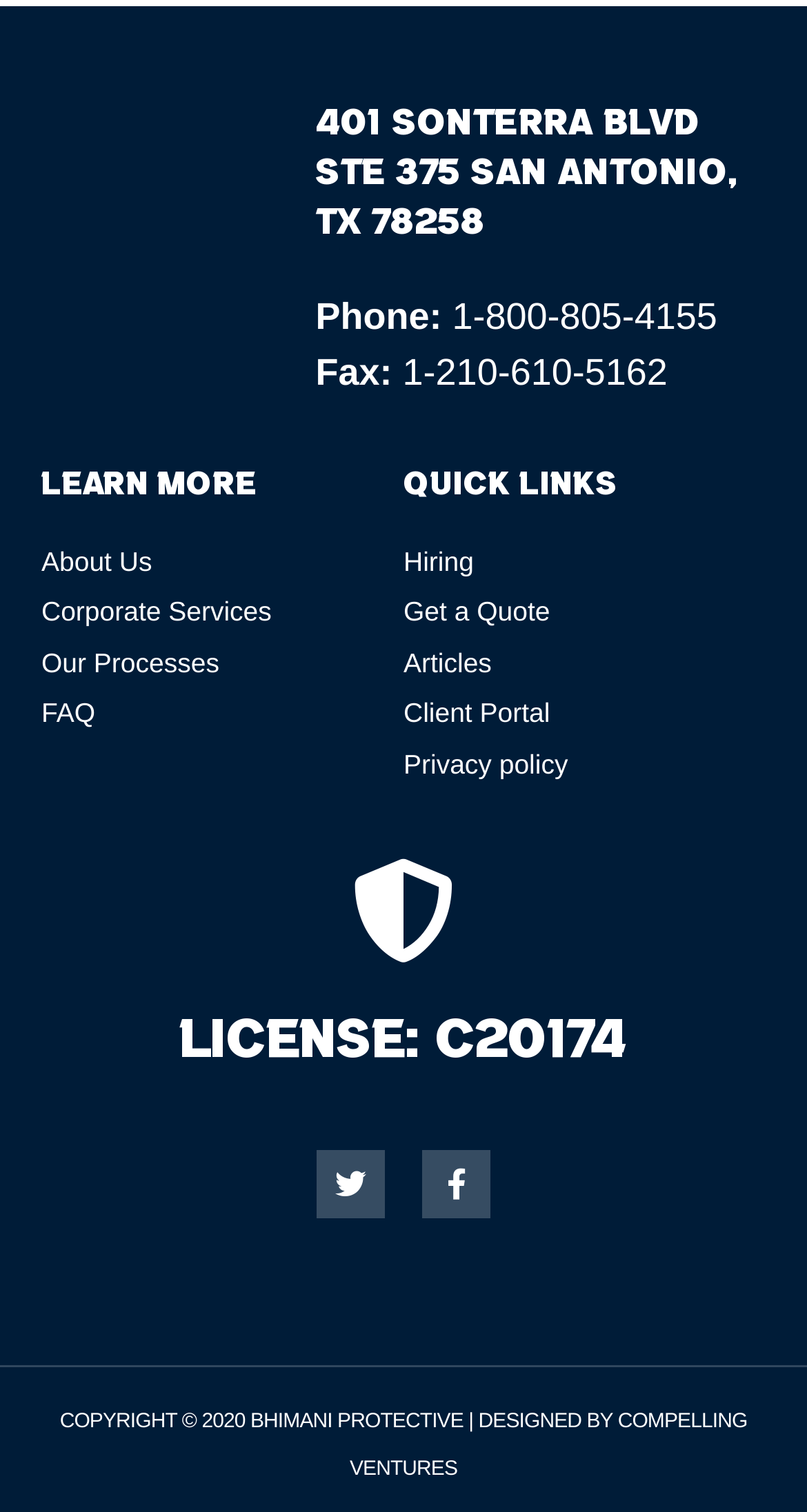Identify the coordinates of the bounding box for the element that must be clicked to accomplish the instruction: "Click Learn More".

[0.051, 0.31, 0.5, 0.33]